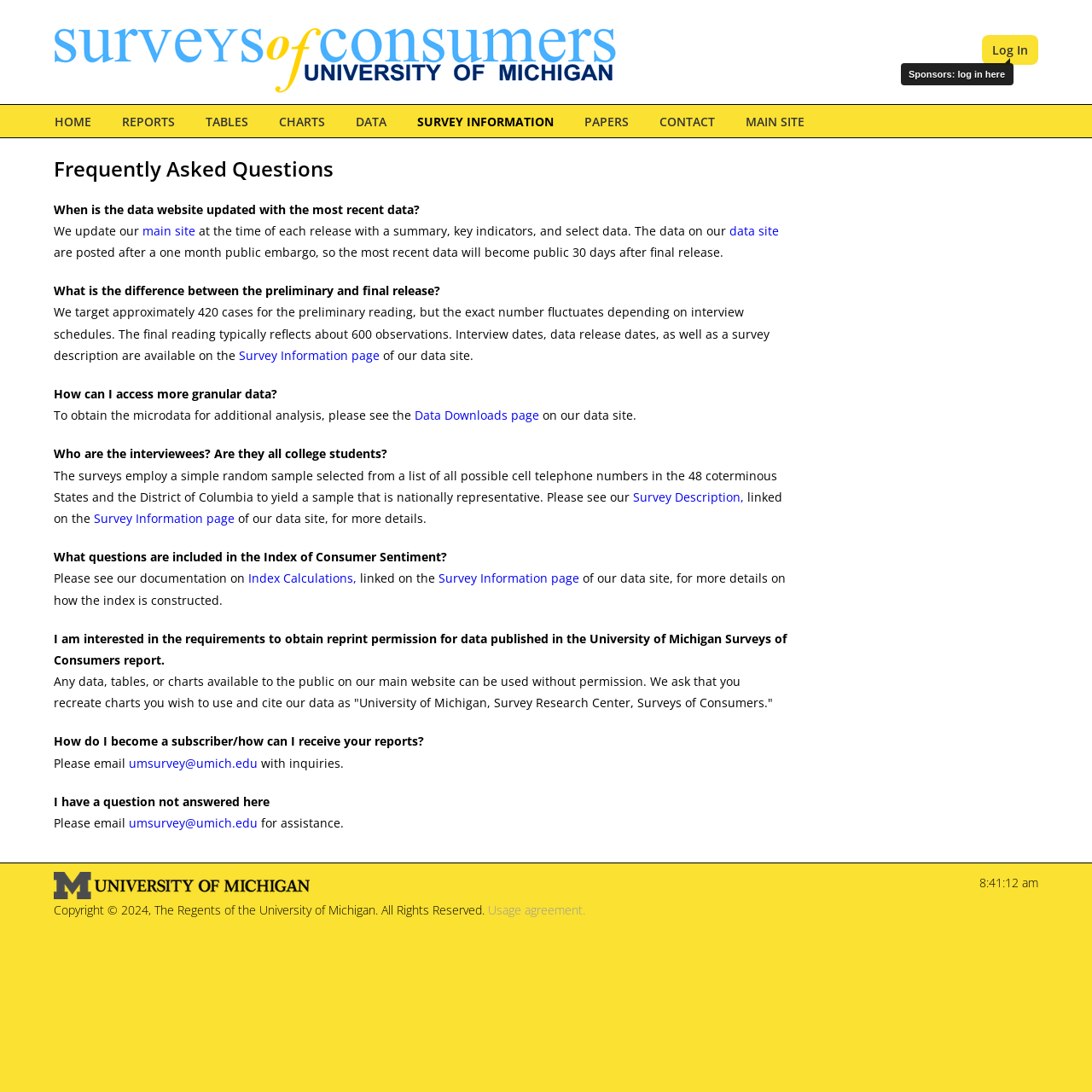Please provide a one-word or phrase answer to the question: 
How many observations are typically reflected in the final reading?

About 600